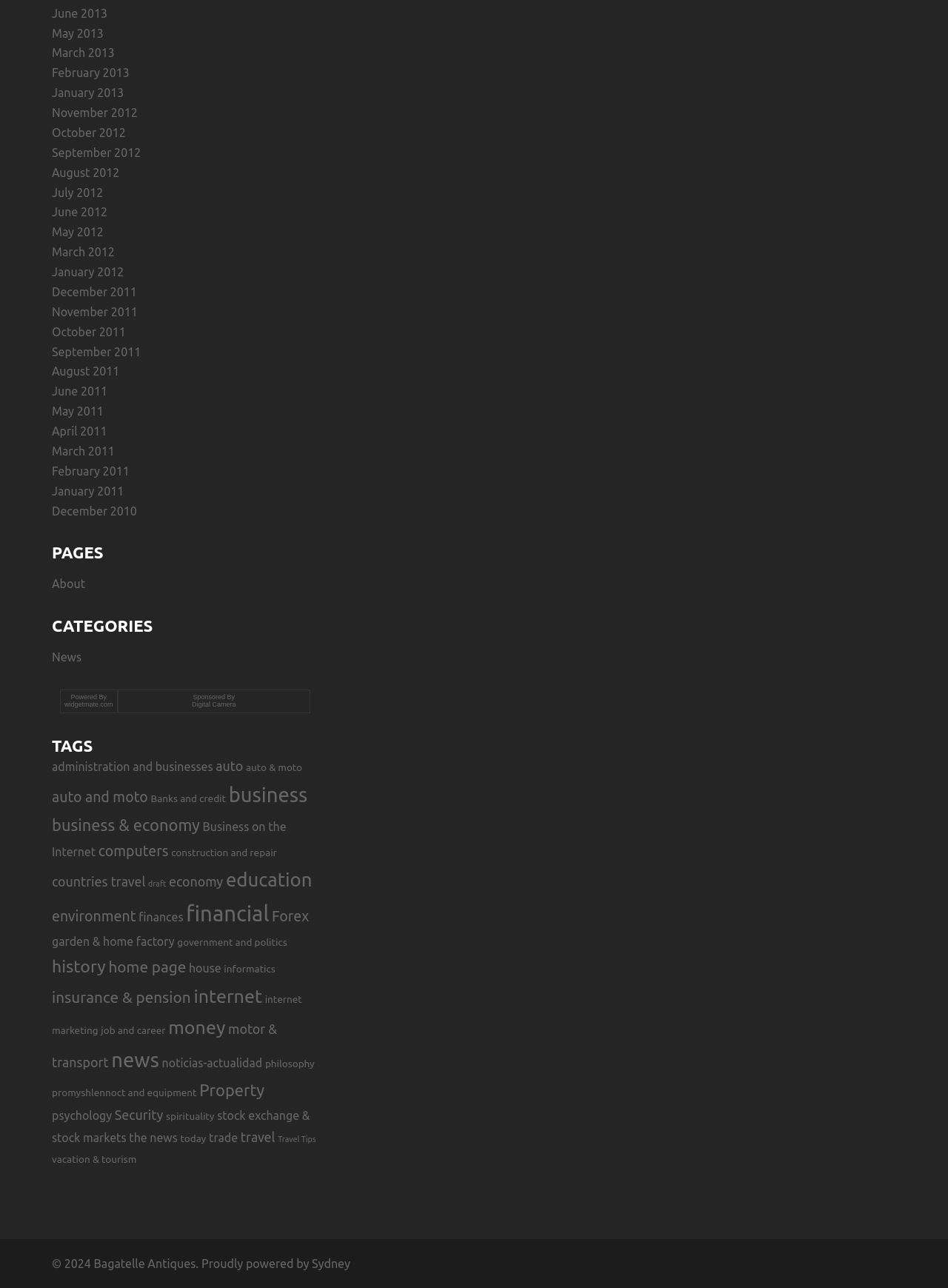Find the bounding box coordinates of the clickable region needed to perform the following instruction: "Get exactly what you want on eBay". The coordinates should be provided as four float numbers between 0 and 1, i.e., [left, top, right, bottom].

None